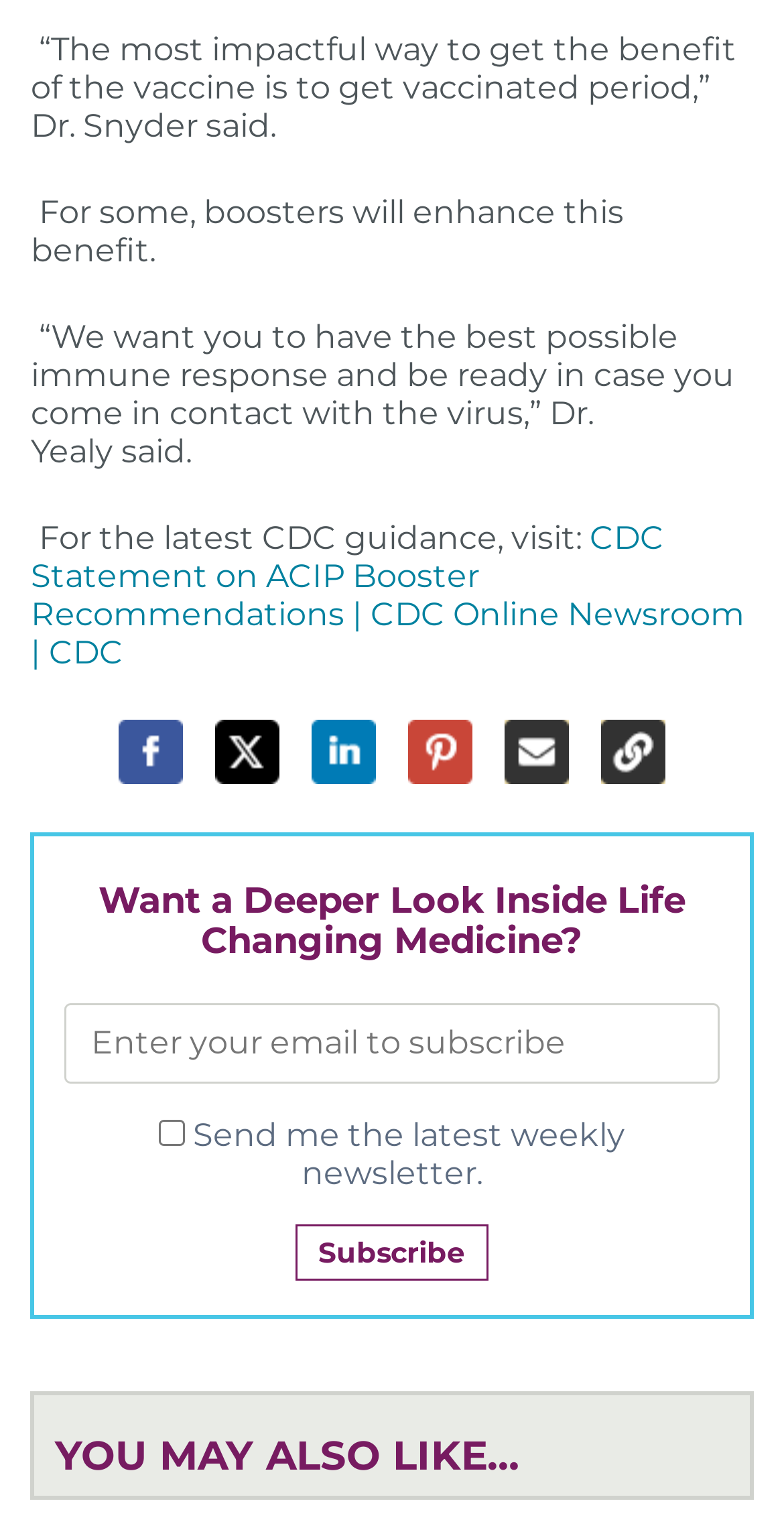Determine the bounding box coordinates of the UI element described below. Use the format (top-left x, top-left y, bottom-right x, bottom-right y) with floating point numbers between 0 and 1: Magicians

None